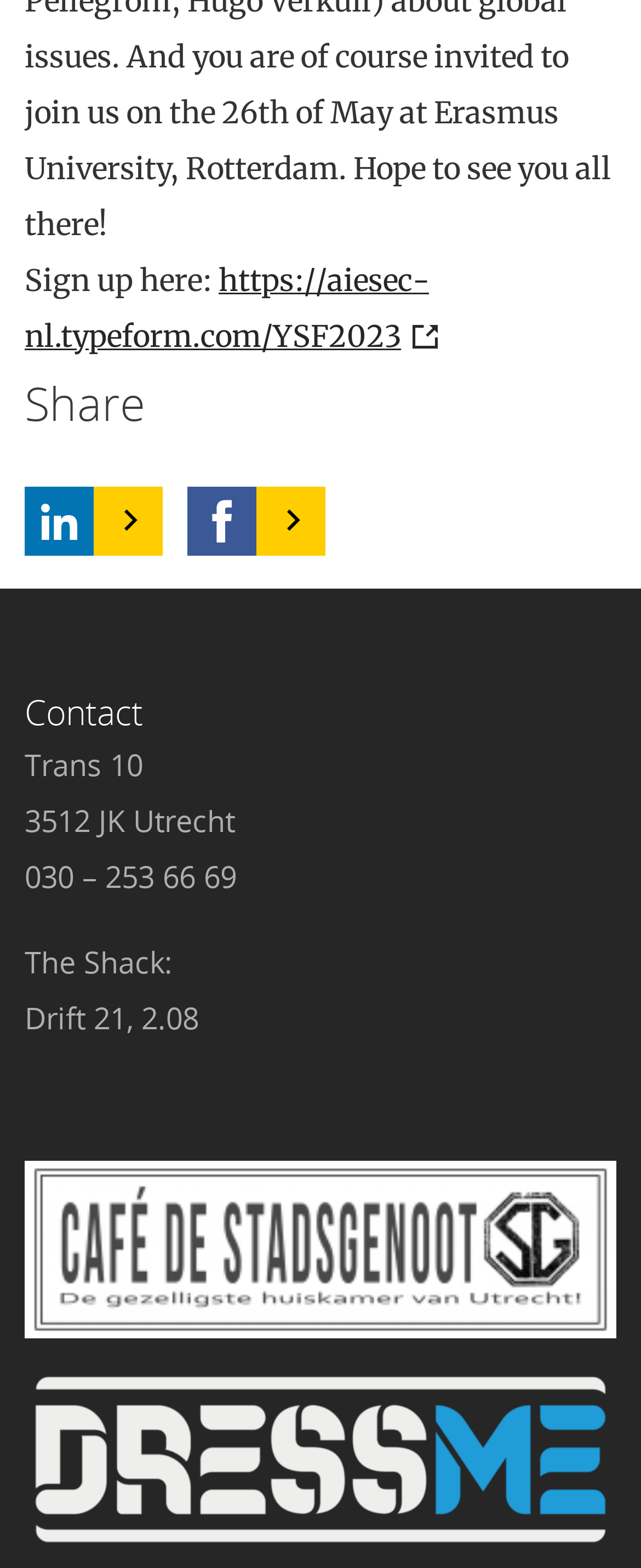What is the phone number?
Provide a short answer using one word or a brief phrase based on the image.

030 – 253 66 69